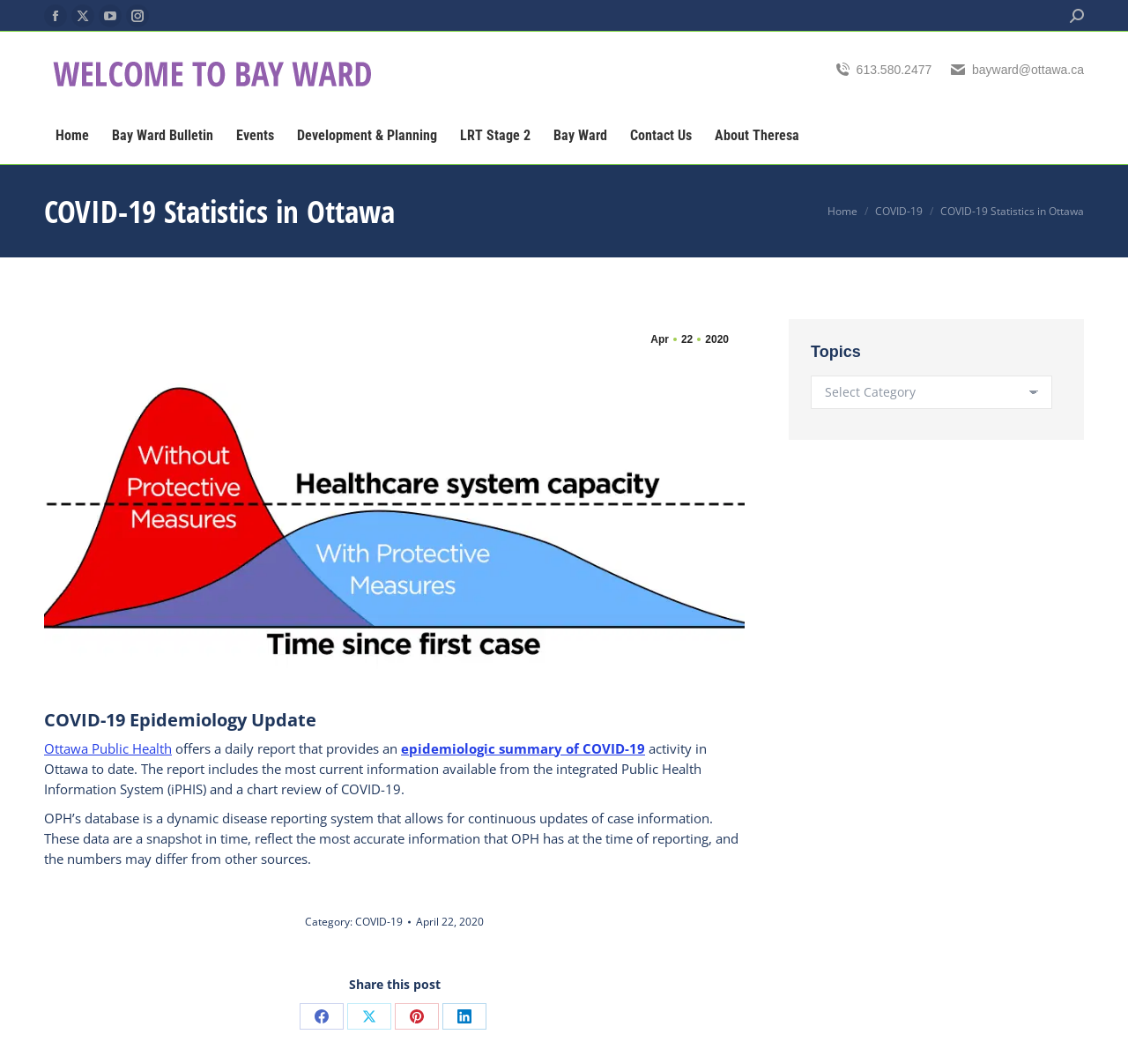Please determine the bounding box coordinates for the element that should be clicked to follow these instructions: "Contact via phone".

[0.759, 0.059, 0.826, 0.072]